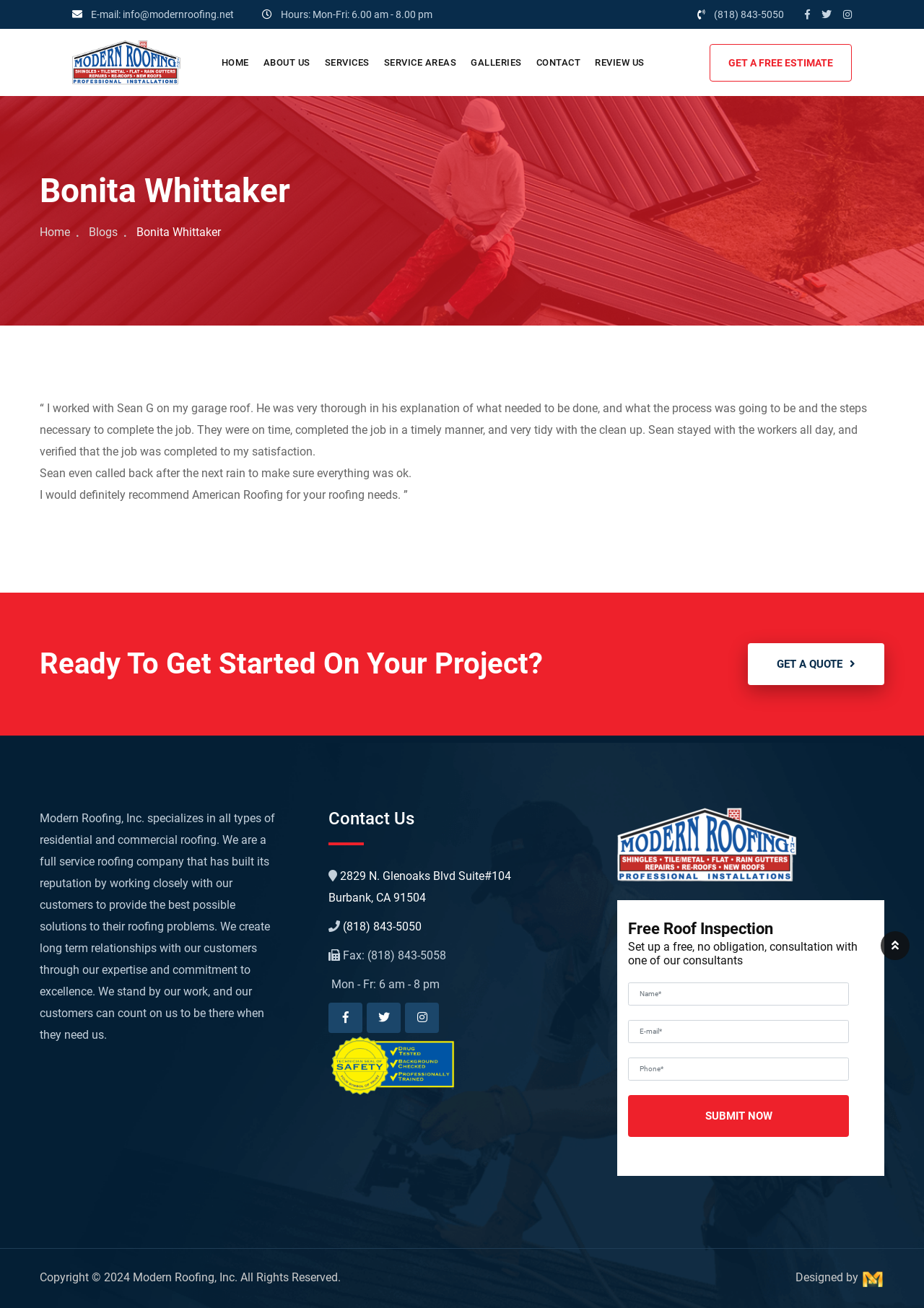What is the address of Modern Roofing?
Please look at the screenshot and answer using one word or phrase.

2829 N. Glenoaks Blvd Suite#104 Burbank, CA 91504